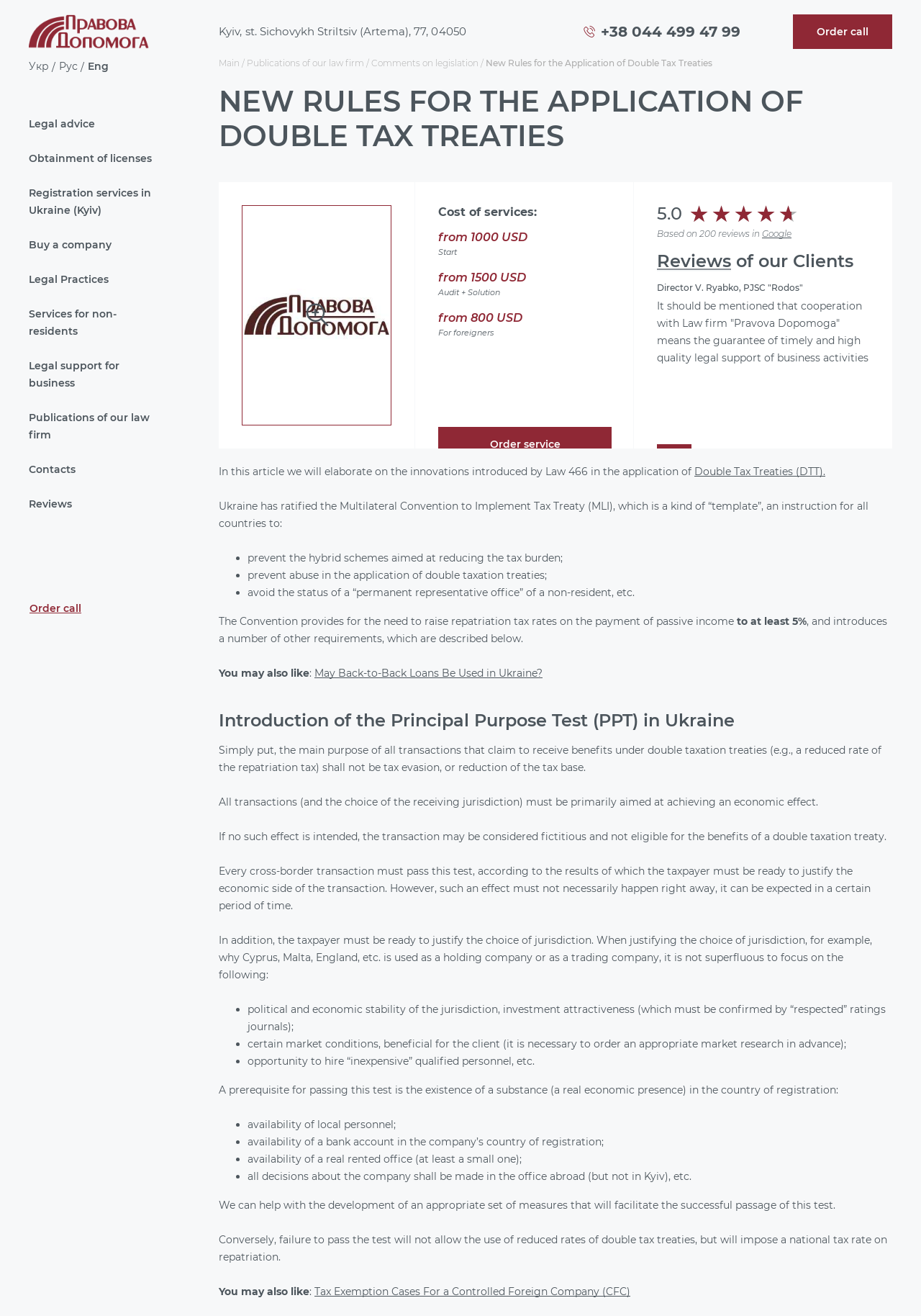Give a one-word or phrase response to the following question: What is the name of the law firm providing legal advice?

Pravova Dopomoga